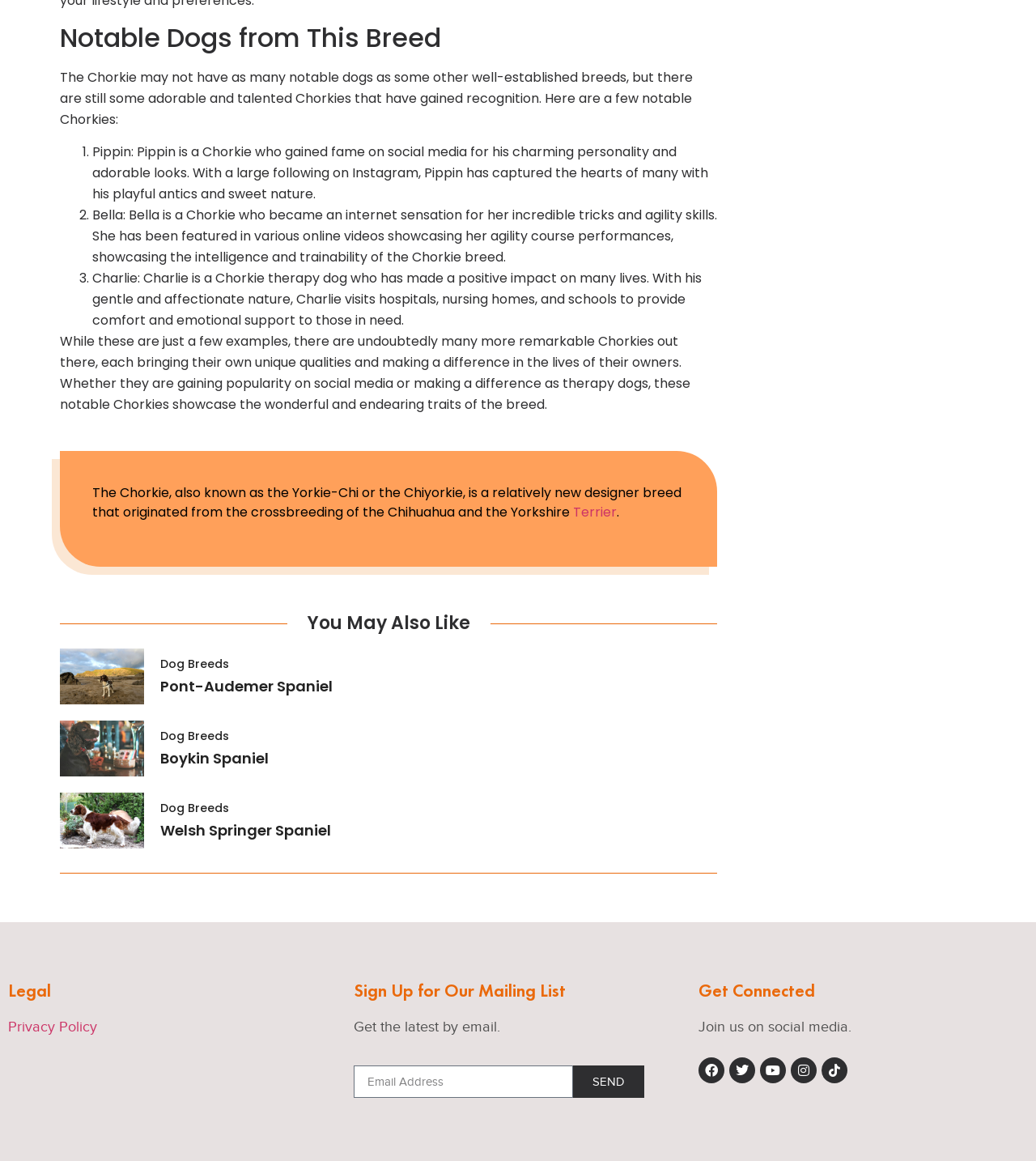Please identify the bounding box coordinates of the clickable region that I should interact with to perform the following instruction: "Read about the Pont-Audemer Spaniel". The coordinates should be expressed as four float numbers between 0 and 1, i.e., [left, top, right, bottom].

[0.154, 0.582, 0.321, 0.6]